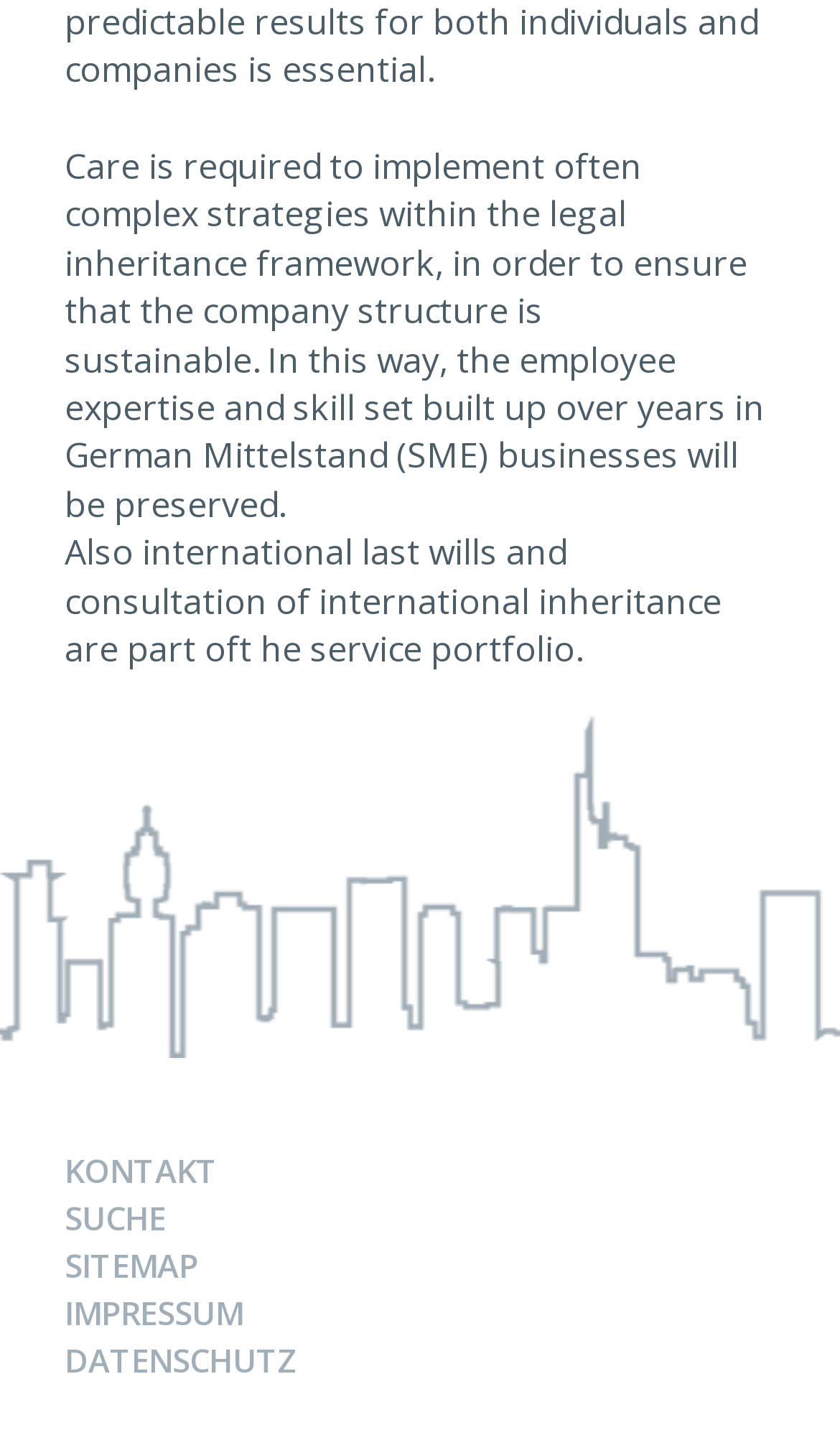Locate the bounding box coordinates for the element described below: "Suche". The coordinates must be four float values between 0 and 1, formatted as [left, top, right, bottom].

[0.077, 0.826, 0.197, 0.856]